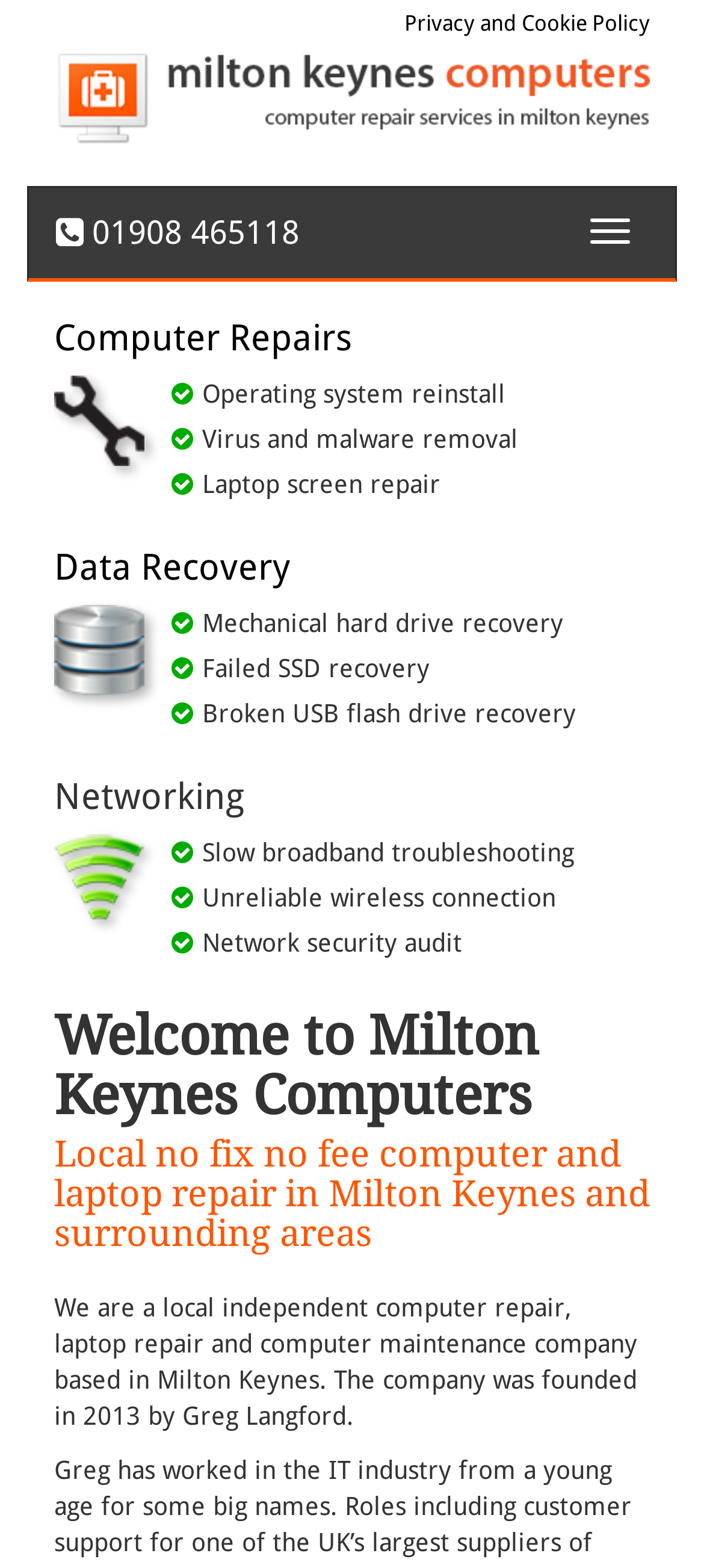Identify the bounding box coordinates of the element that should be clicked to fulfill this task: "Learn about Operating system reinstall". The coordinates should be provided as four float numbers between 0 and 1, i.e., [left, top, right, bottom].

[0.244, 0.242, 0.718, 0.26]